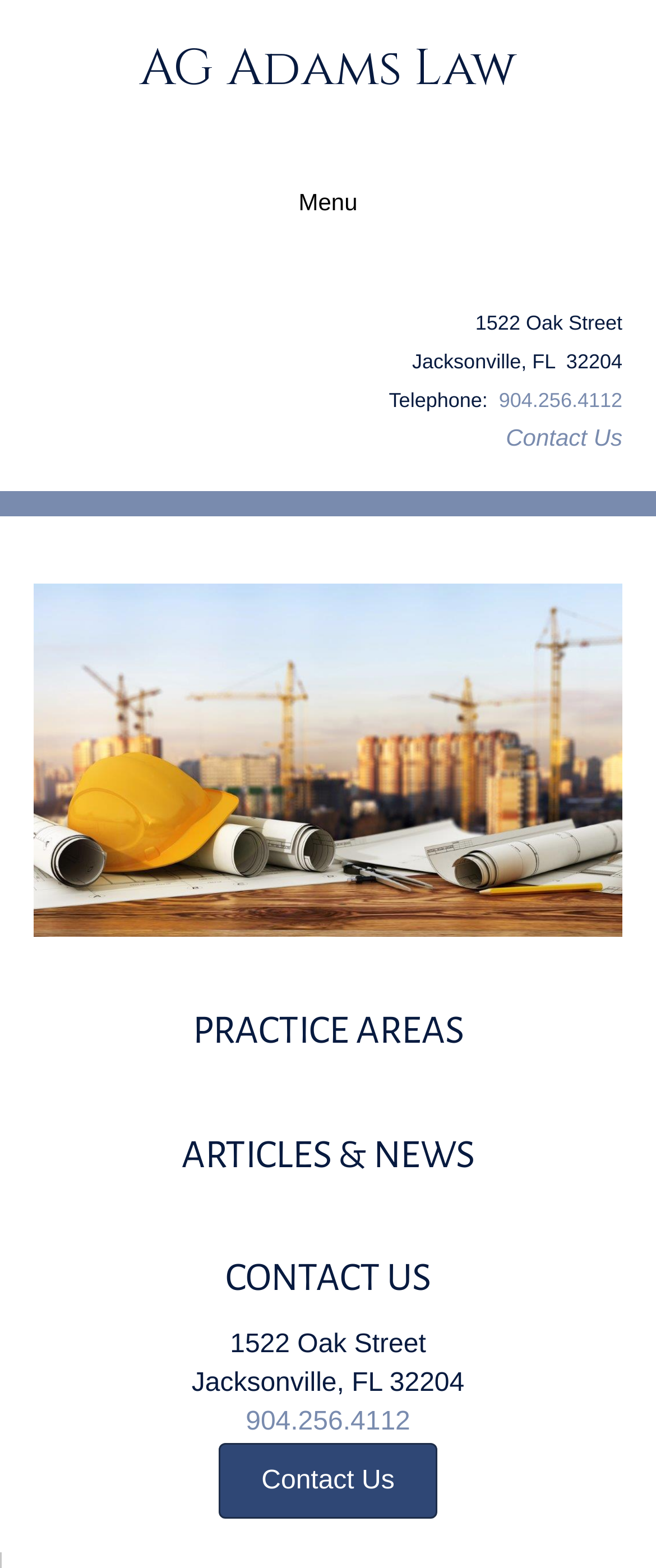Provide a one-word or brief phrase answer to the question:
How many practice areas does AG Adams Law have?

Unknown